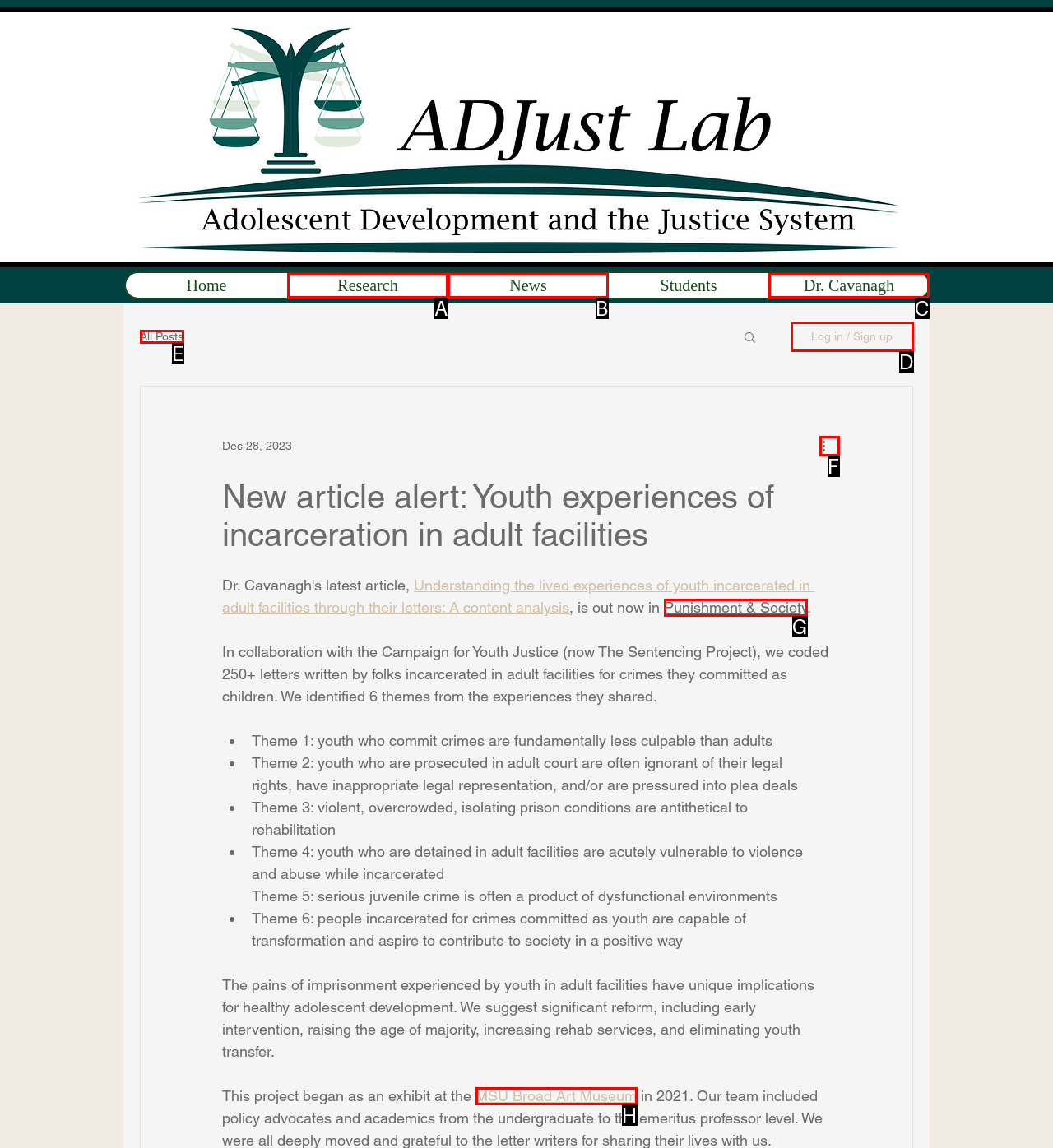Match the HTML element to the description: MSU Broad Art Museum. Answer with the letter of the correct option from the provided choices.

H